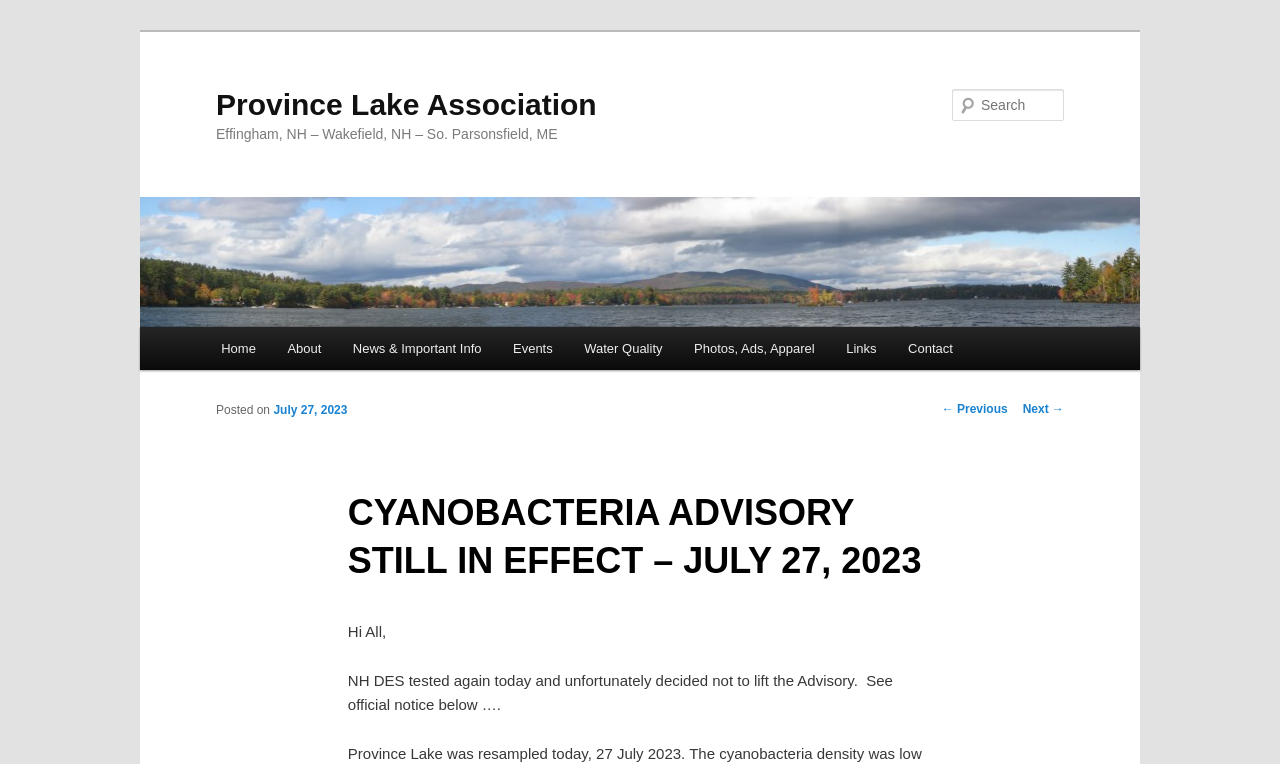Please find the bounding box coordinates of the element that needs to be clicked to perform the following instruction: "Click on 'Achieve financial freedom by prioritizing debt repayment' link". The bounding box coordinates should be four float numbers between 0 and 1, represented as [left, top, right, bottom].

None